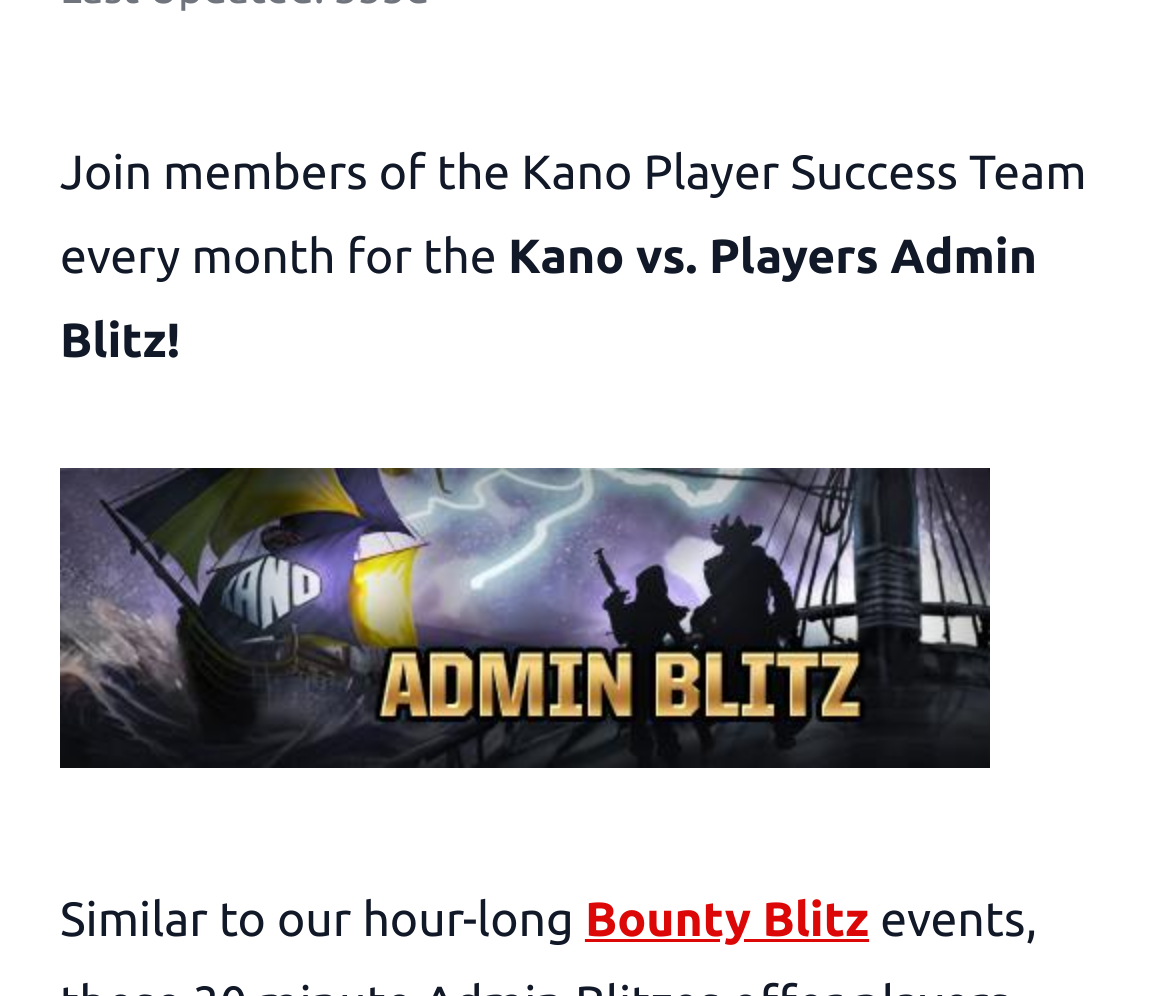Find the bounding box of the UI element described as: "Bounty Blitz". The bounding box coordinates should be given as four float values between 0 and 1, i.e., [left, top, right, bottom].

[0.5, 0.883, 0.743, 0.967]